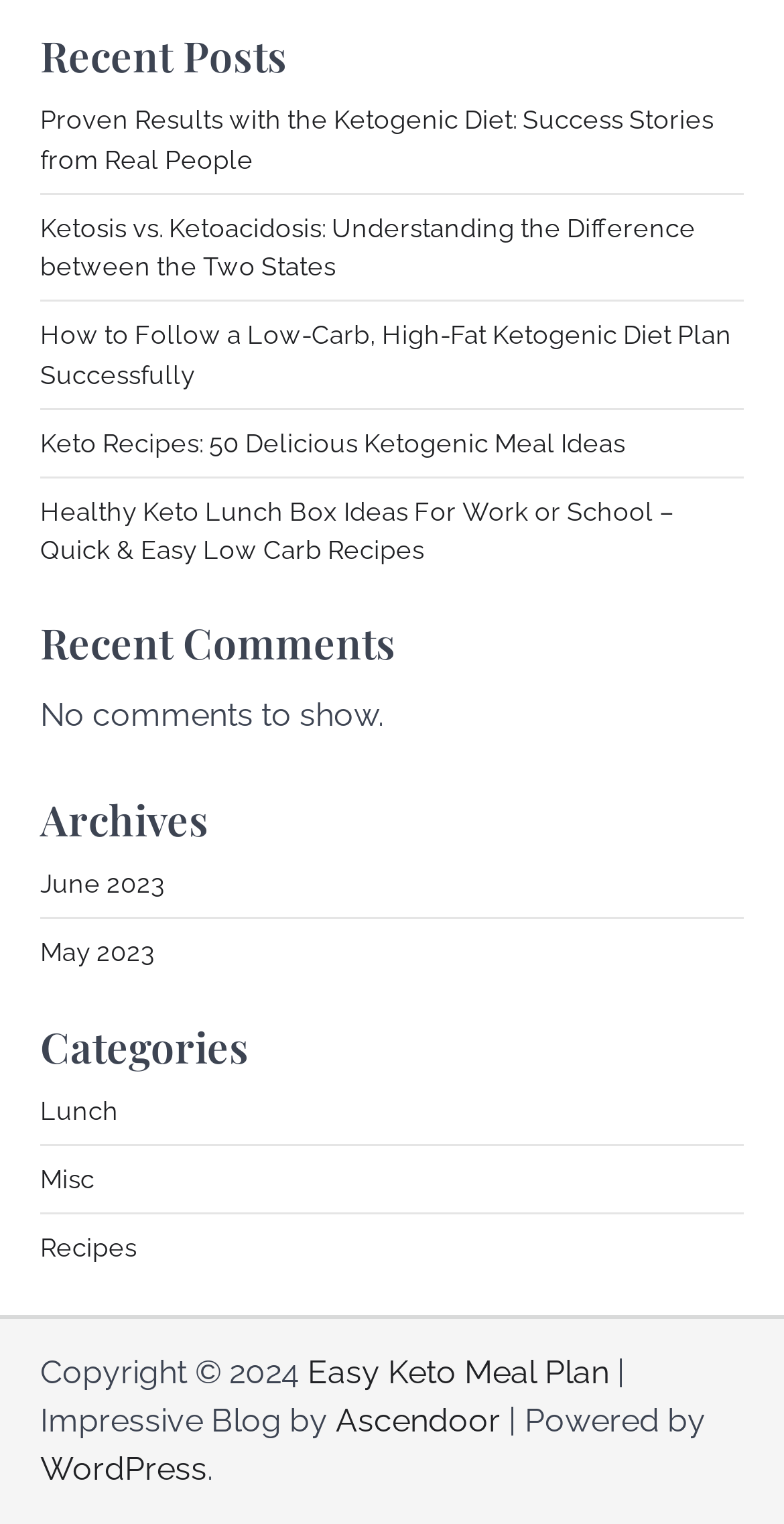Indicate the bounding box coordinates of the clickable region to achieve the following instruction: "Explore Keto Recipes."

[0.051, 0.281, 0.797, 0.3]